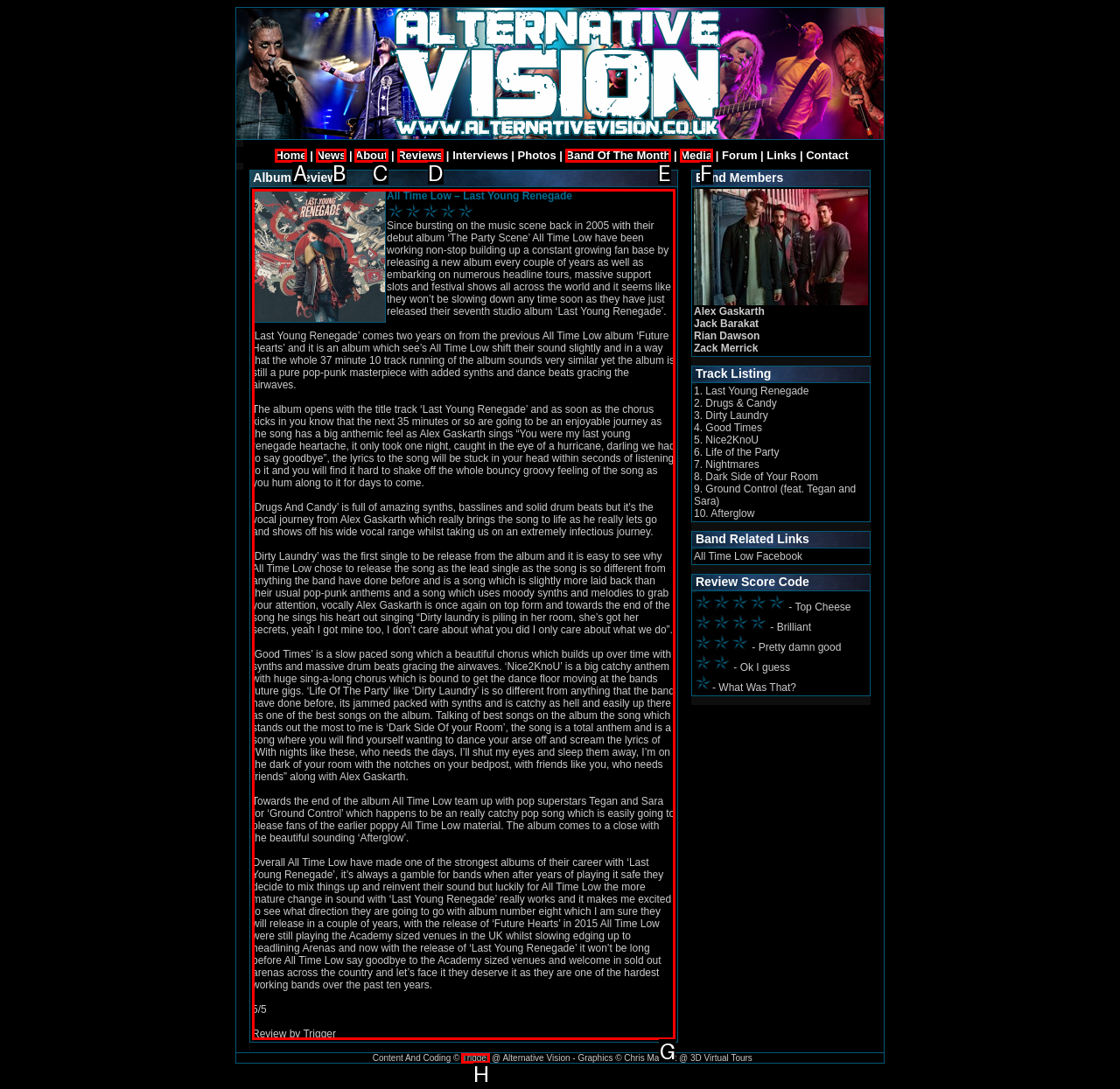Indicate which lettered UI element to click to fulfill the following task: Read the album review
Provide the letter of the correct option.

G